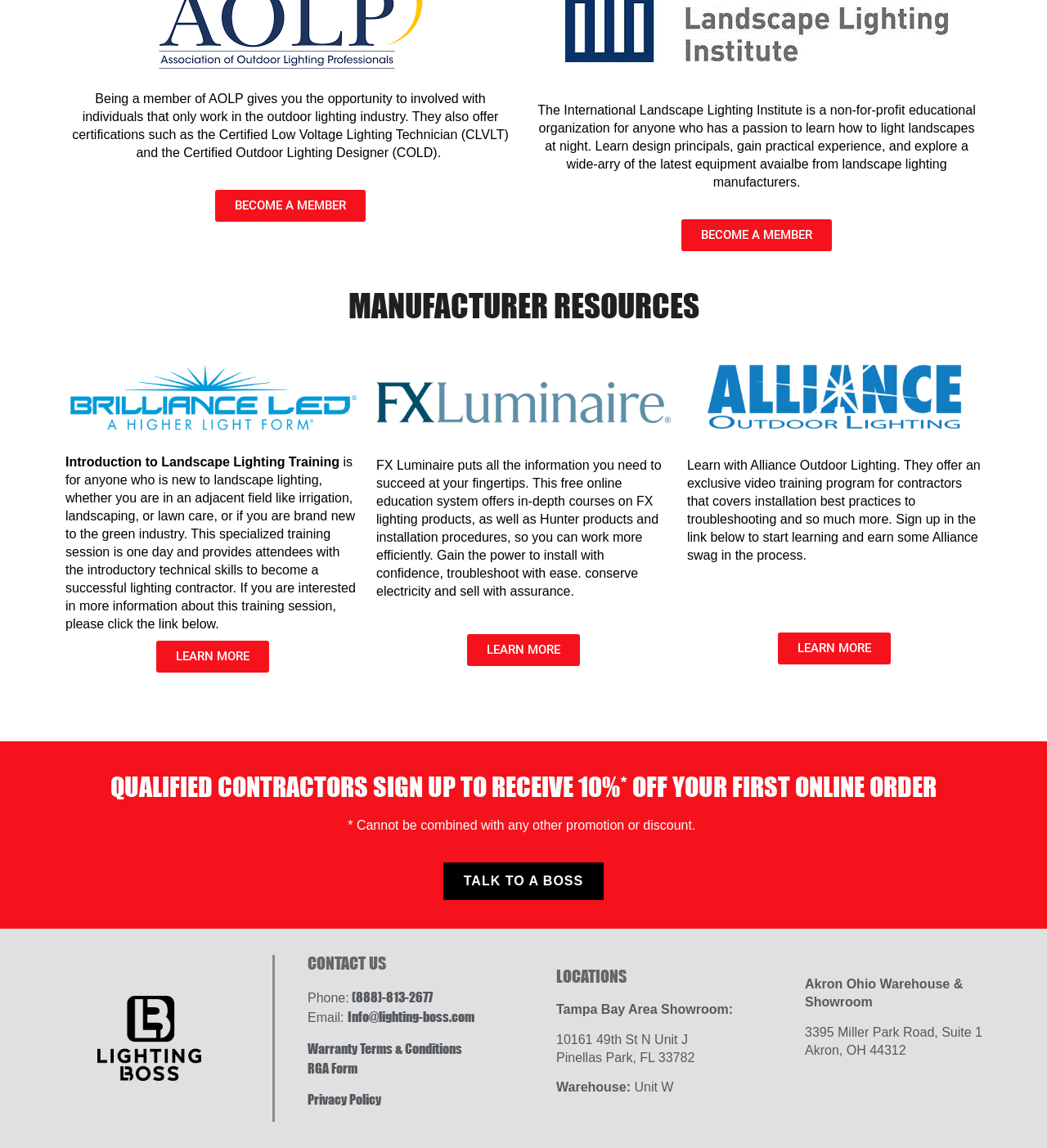Indicate the bounding box coordinates of the element that needs to be clicked to satisfy the following instruction: "Become a member of AOLP". The coordinates should be four float numbers between 0 and 1, i.e., [left, top, right, bottom].

[0.205, 0.166, 0.349, 0.193]